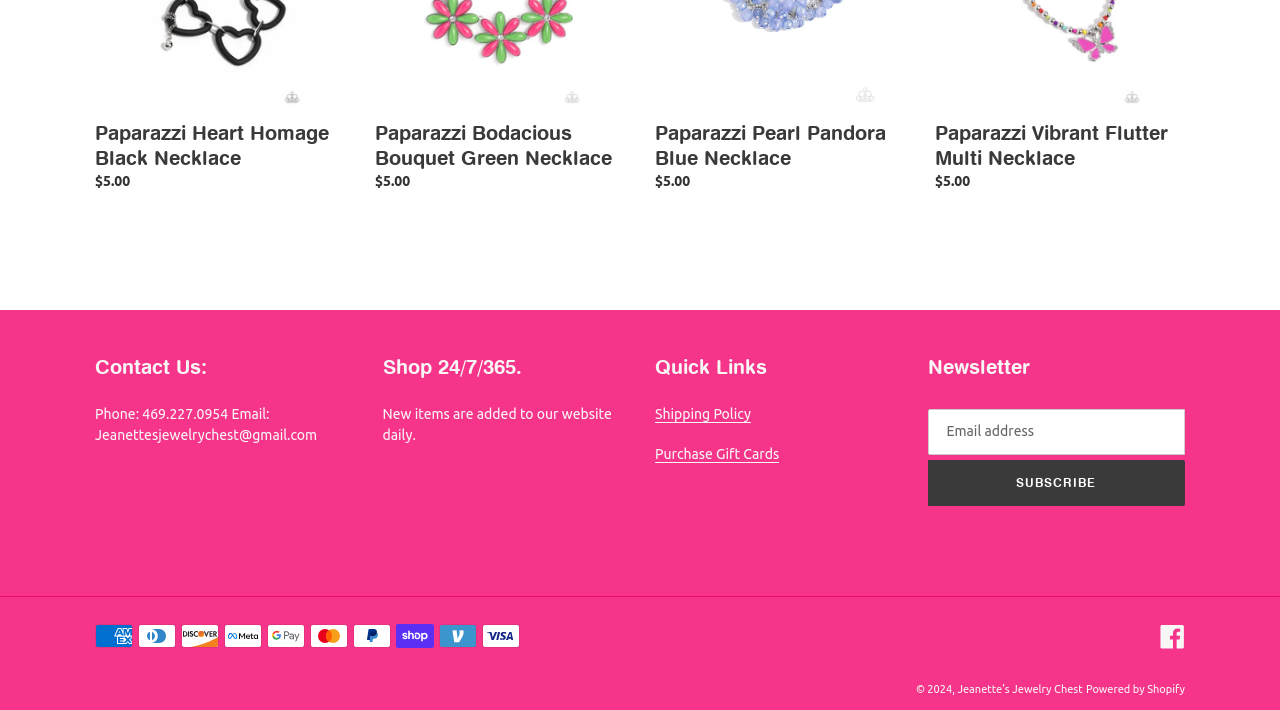Show the bounding box coordinates of the element that should be clicked to complete the task: "Visit Facebook page".

[0.906, 0.879, 0.926, 0.915]